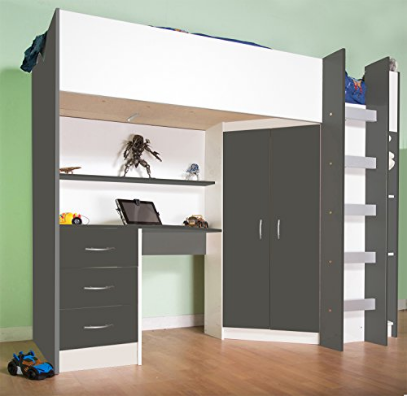Create a vivid and detailed description of the image.

The image features a modern bunk bed design, showcasing efficient use of space. The upper bunk is nestled above a compact workstation that includes a desk, shelves, and storage drawers, making it ideal for children's rooms or small living spaces. Beside the structure, a ladder provides easy access to the upper sleeping area, which is outfitted with vibrant bedding, enhancing its appeal. The color scheme incorporates neutral tones, allowing it to blend seamlessly into various decor styles while maintaining functionality. This design not only emphasizes safety with sturdy construction but also maximizes storage, making it a practical choice for families.